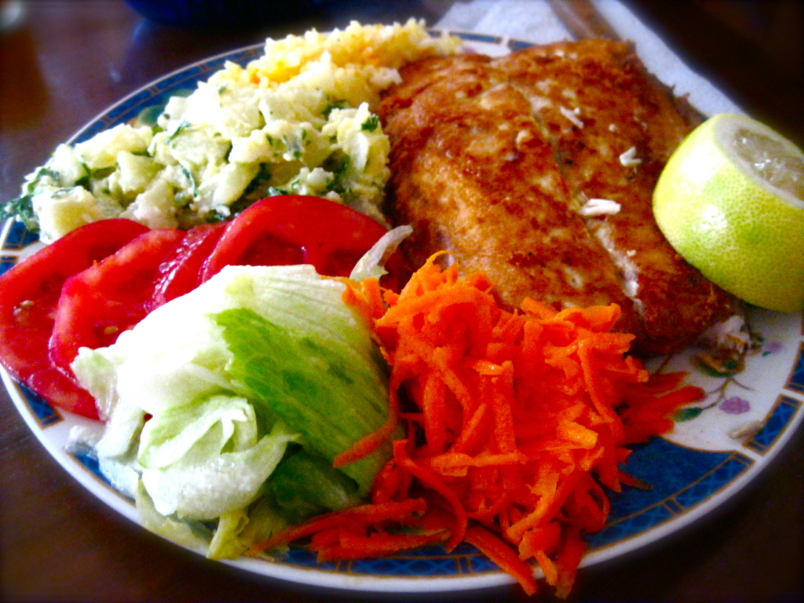Provide a short answer using a single word or phrase for the following question: 
What is mixed with herbs in the dish?

Mashed potatoes